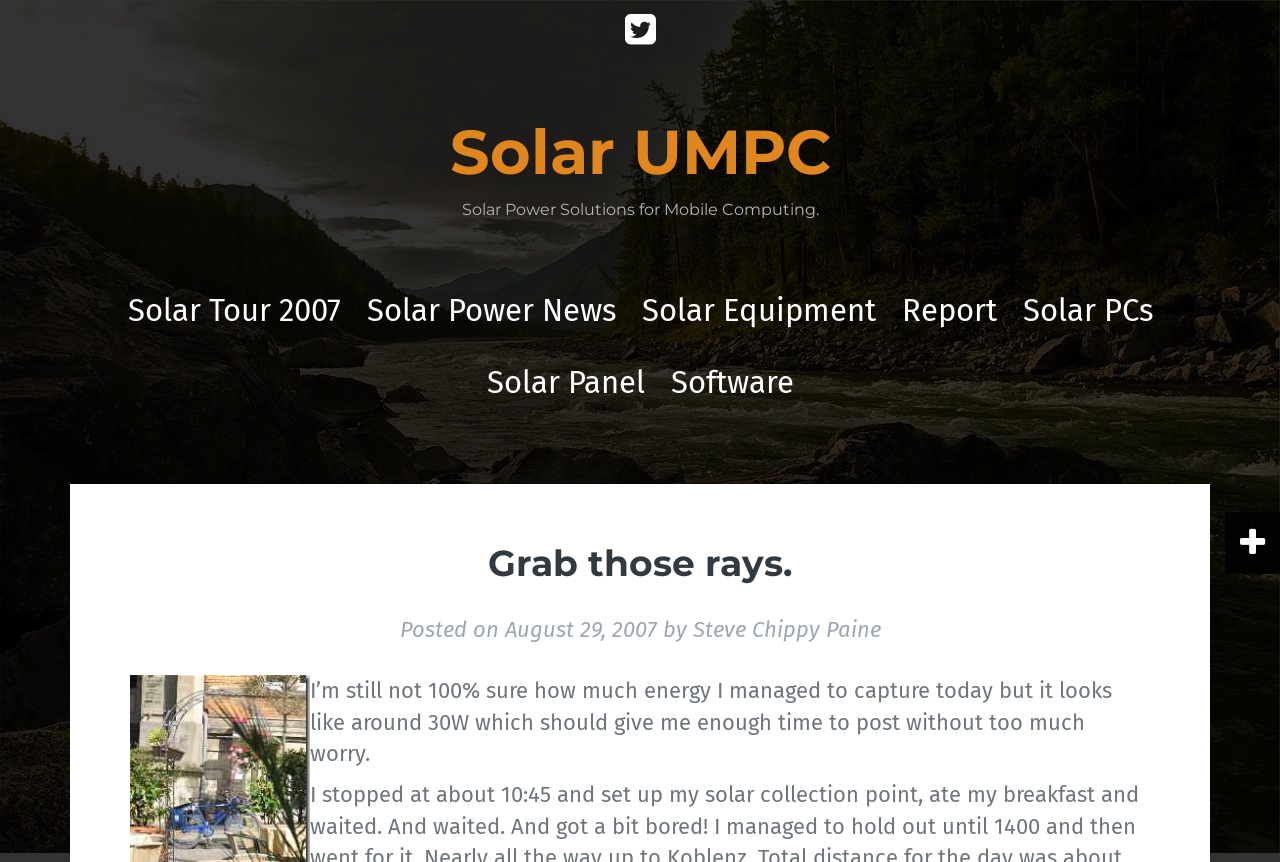What is the topic of the website?
Using the details shown in the screenshot, provide a comprehensive answer to the question.

The topic of the website can be inferred from the heading element 'Solar Power Solutions for Mobile Computing.' which suggests that the website is related to solar power solutions, specifically for mobile computing.